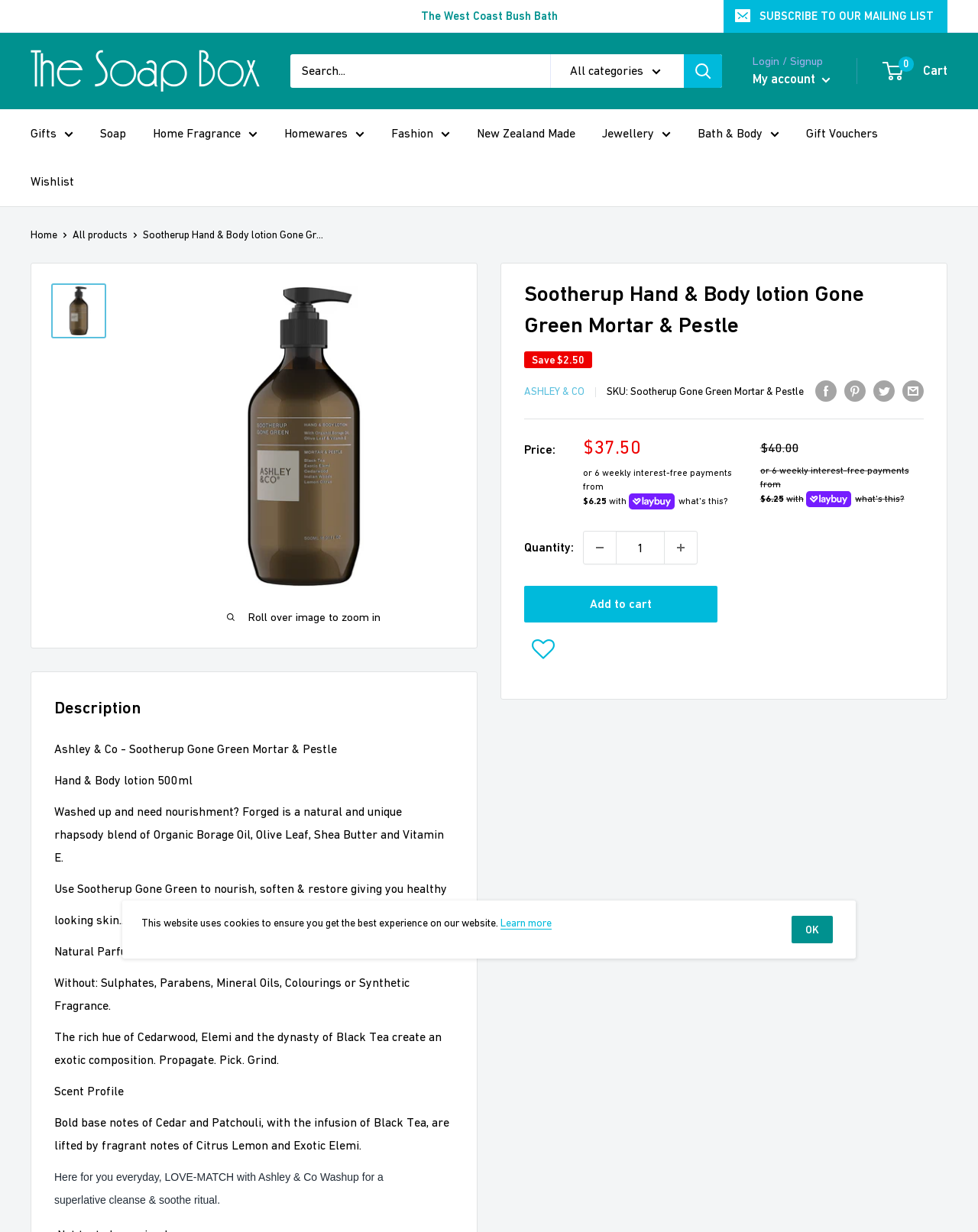Answer the question below using just one word or a short phrase: 
What is the name of the product?

Sootherup Hand & Body lotion